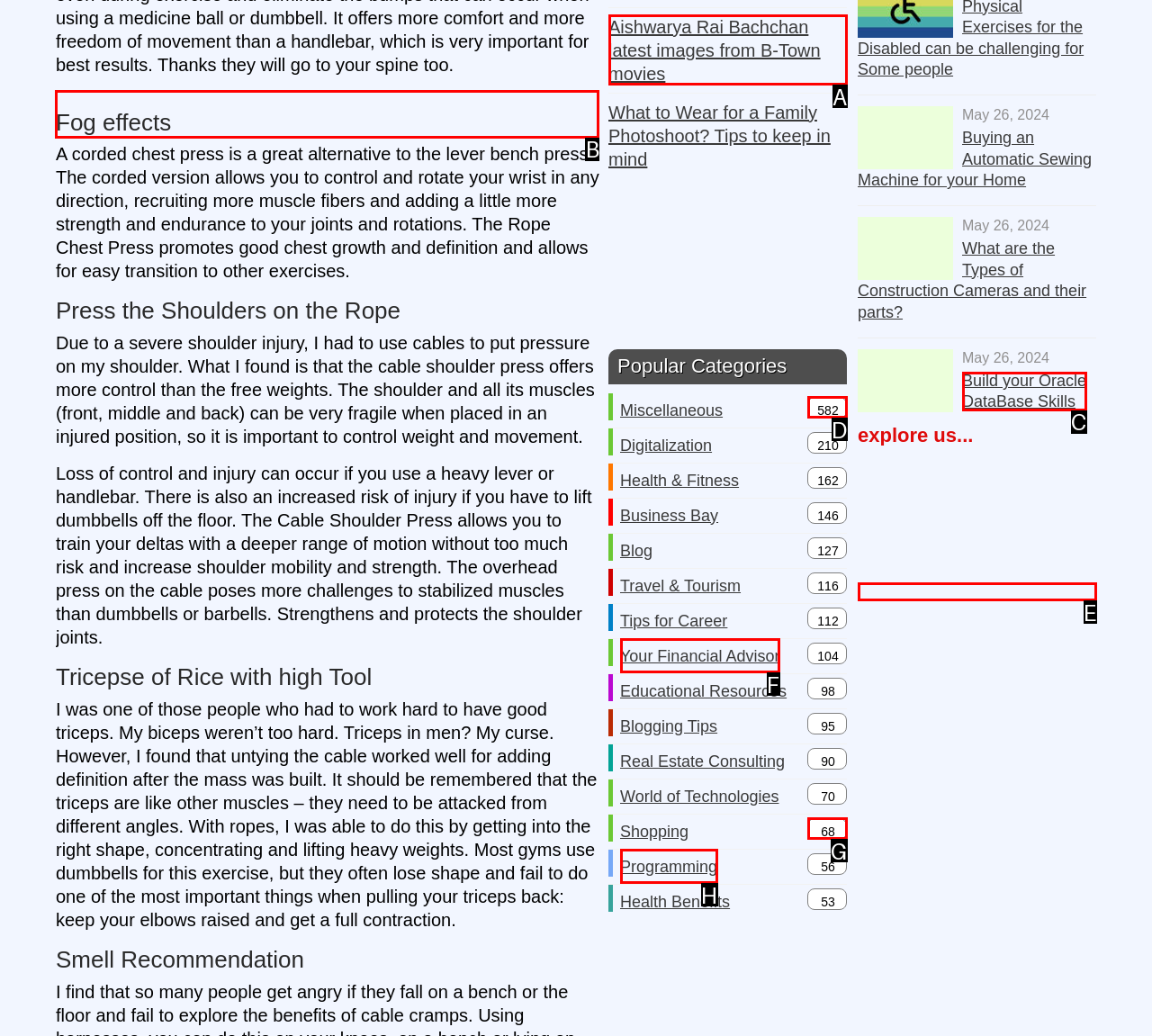For the task: Read 'Fog effects', identify the HTML element to click.
Provide the letter corresponding to the right choice from the given options.

B